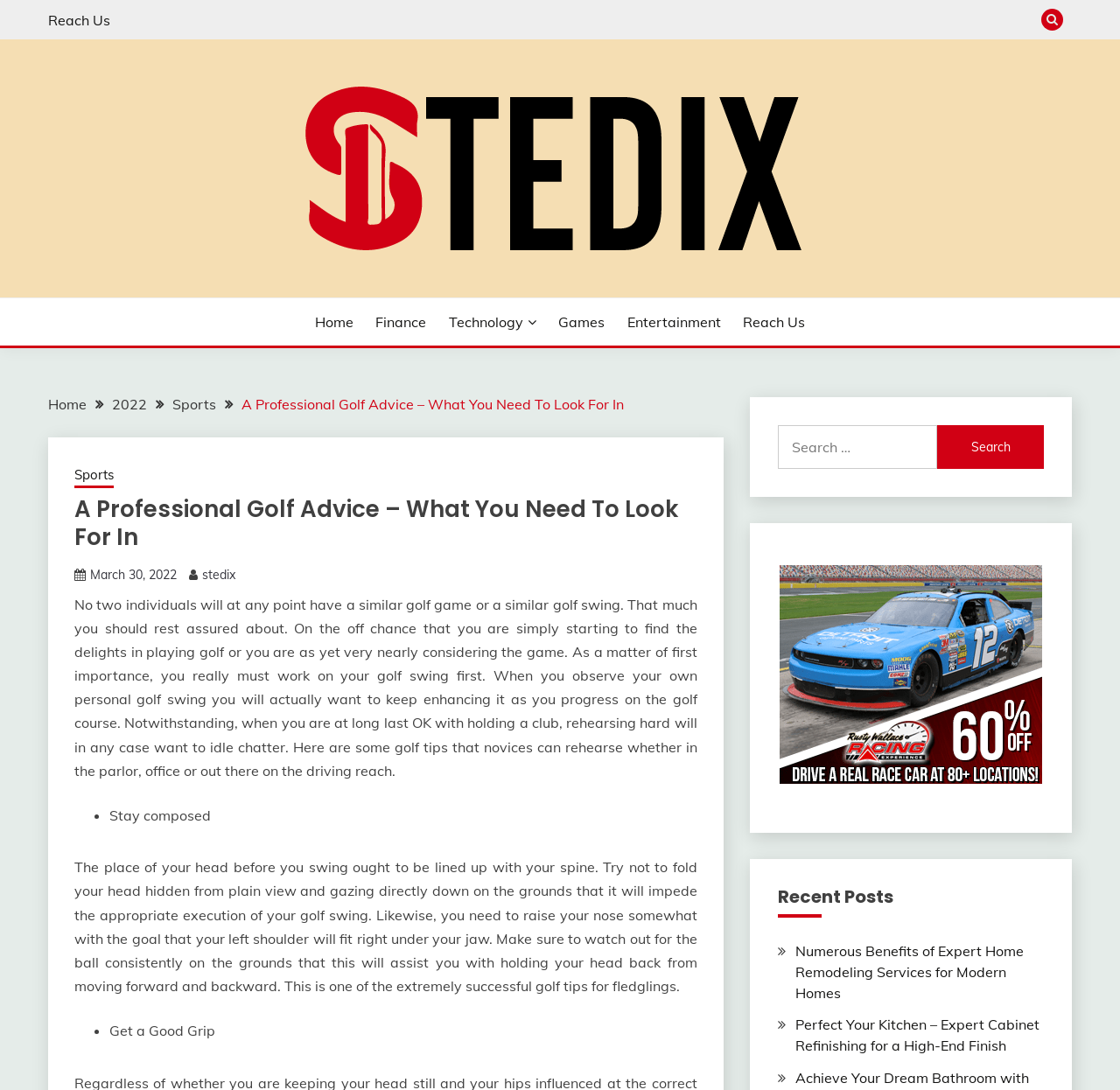Using the given description, provide the bounding box coordinates formatted as (top-left x, top-left y, bottom-right x, bottom-right y), with all values being floating point numbers between 0 and 1. Description: parent_node: Search for: value="Search"

[0.837, 0.39, 0.932, 0.43]